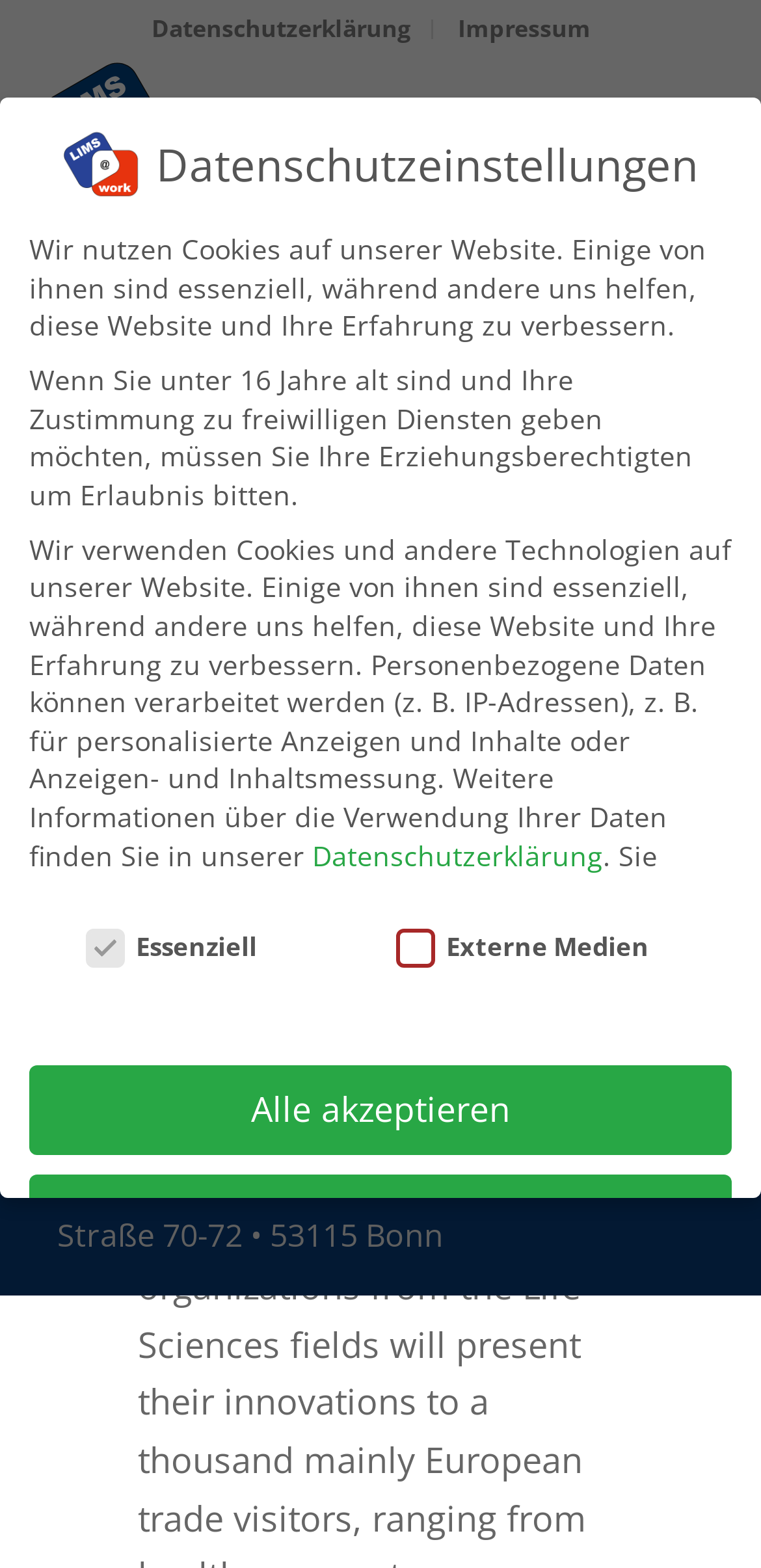Find the main header of the webpage and produce its text content.

BIOMEDICA 2016 –MAKE THE HEALTH CARE FIELD OF TOMORROW TODAY